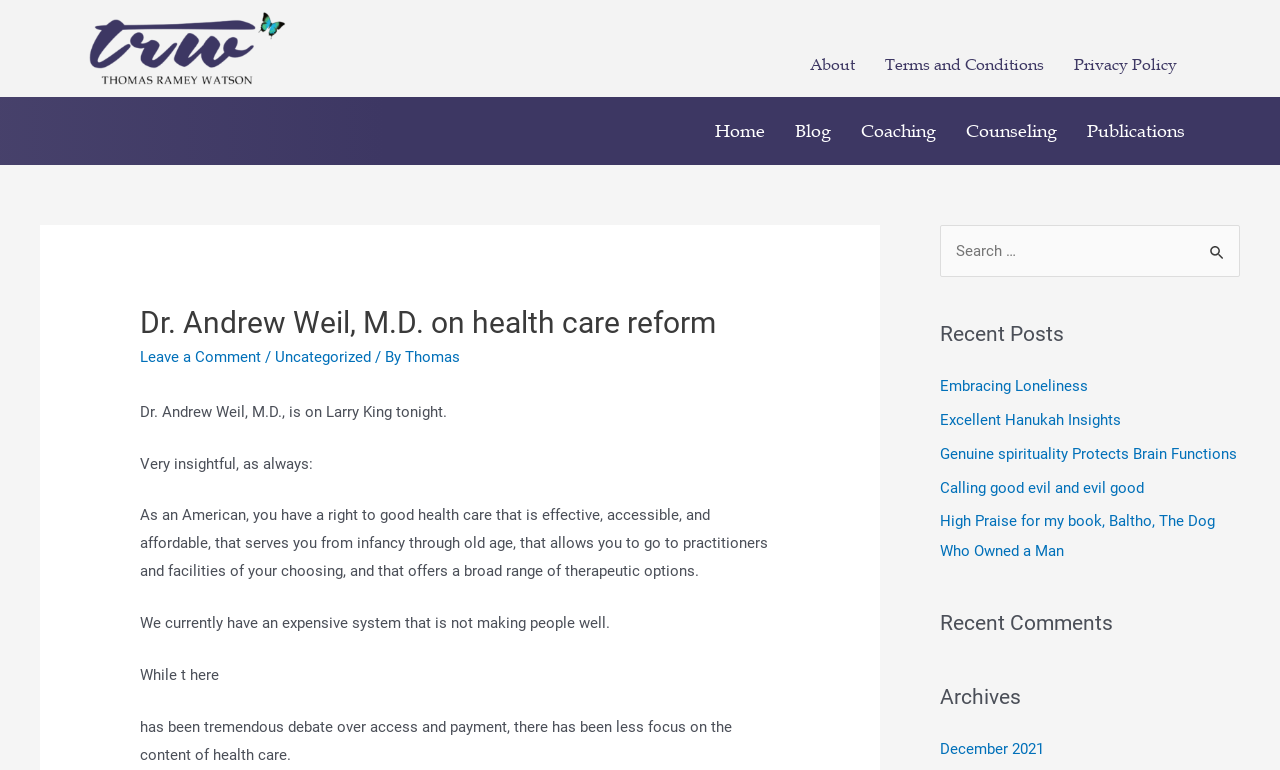Identify the bounding box coordinates for the UI element described as follows: Genuine spirituality Protects Brain Functions. Use the format (top-left x, top-left y, bottom-right x, bottom-right y) and ensure all values are floating point numbers between 0 and 1.

[0.734, 0.578, 0.966, 0.601]